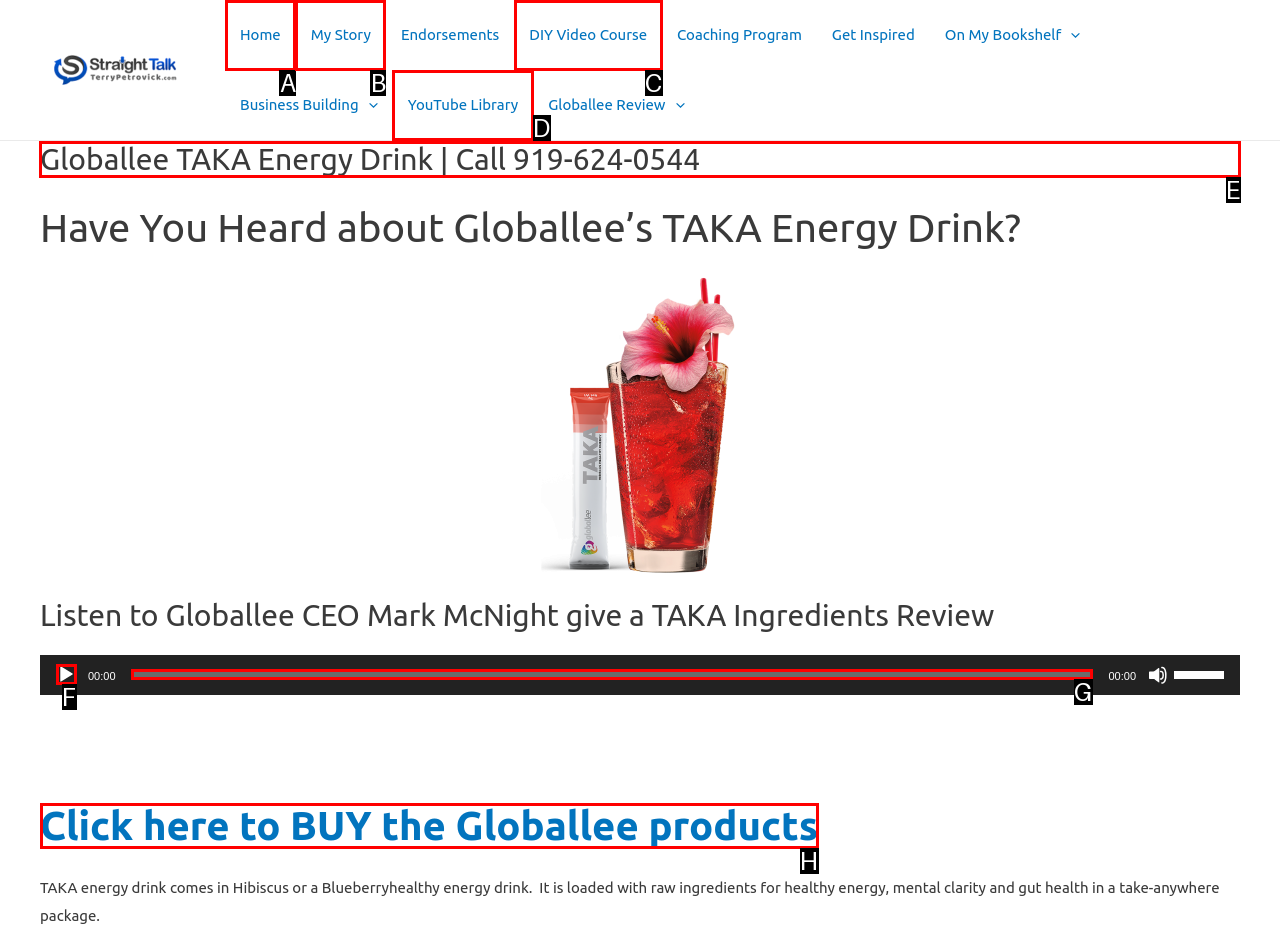Indicate which lettered UI element to click to fulfill the following task: Call 919-624-0544
Provide the letter of the correct option.

E